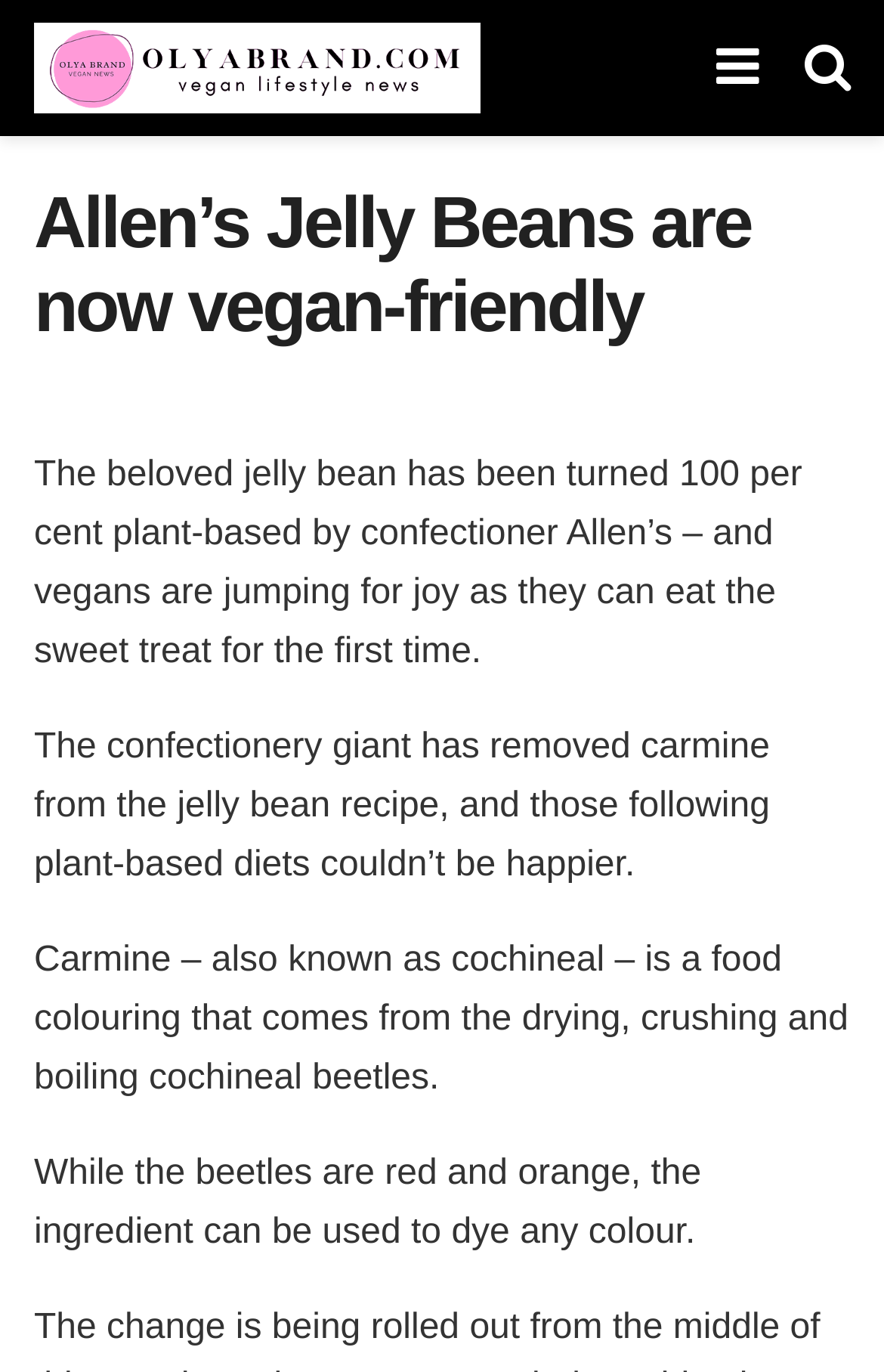Refer to the screenshot and answer the following question in detail:
What percentage of plant-based ingredients are in Allen’s Jelly Beans?

The webpage states that the beloved jelly bean has been turned 100 per cent plant-based by confectioner Allen’s, indicating that all the ingredients used are plant-based.